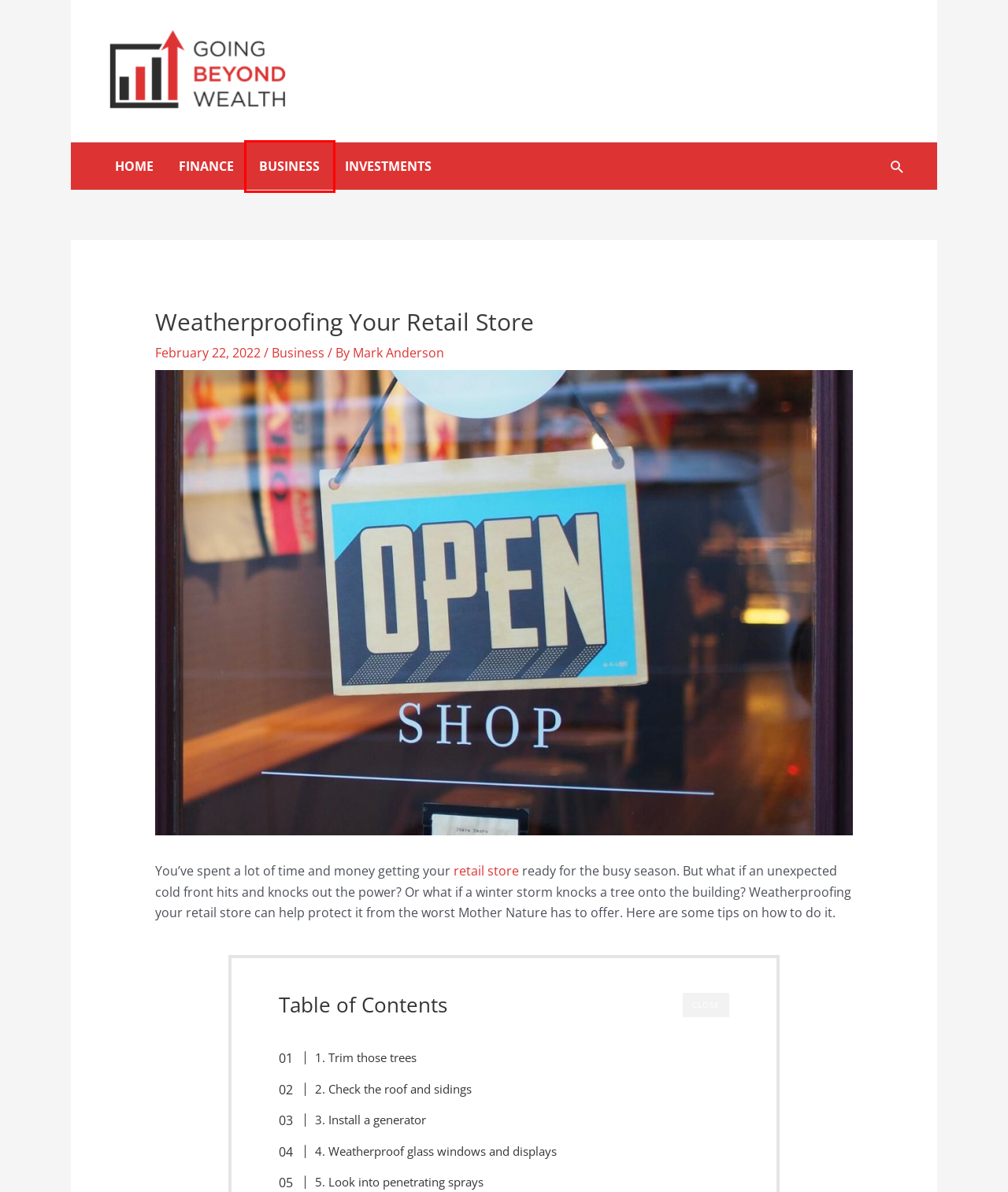Analyze the screenshot of a webpage that features a red rectangle bounding box. Pick the webpage description that best matches the new webpage you would see after clicking on the element within the red bounding box. Here are the candidates:
A. Affordable Siding Repair & Replacement Contractors | Becker's
B. How a Poor Posture Ruins Your Body - Going Beyond Wealth
C. Business Archives - Going Beyond Wealth
D. Investments Archives - Going Beyond Wealth
E. Home Archives - Going Beyond Wealth
F. Why Many Entrepreneurs Must Change Their View on Retirement - Going Beyond Wealth
G. Achieve True Abundance: Going Beyond Wealth
H. Finance Archives - Going Beyond Wealth

C